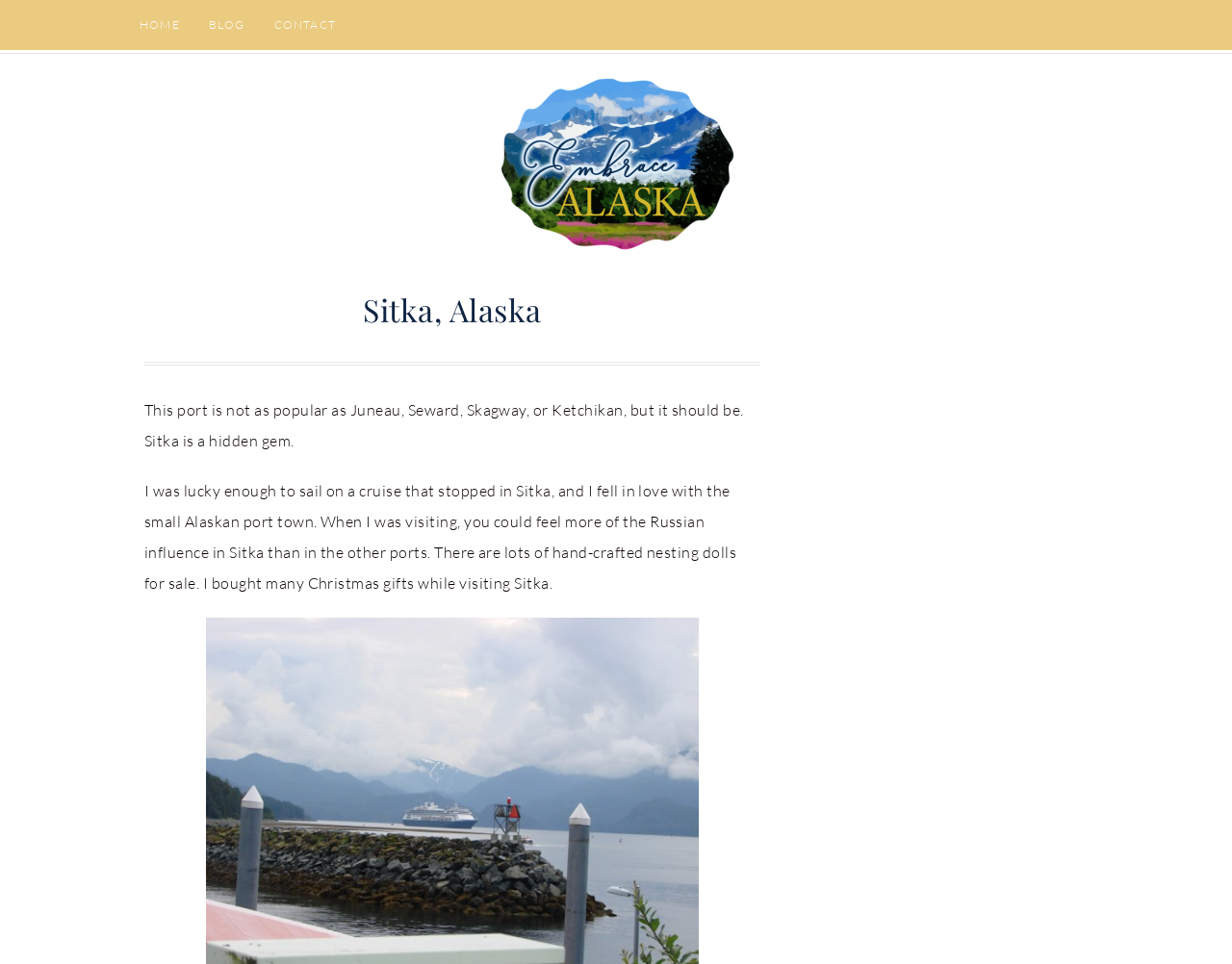Illustrate the webpage with a detailed description.

The webpage is about Sitka, Alaska, and it appears to be a travel-related page. At the top, there are three links: "HOME", "BLOG", and "CONTACT", aligned horizontally. Below these links, there is a horizontal separator line. 

The main content area is dominated by a header section that spans almost the entire width of the page. Within this header, there is a link to "Embrace Alaska Travel" accompanied by an image. Below this, there is a subheader section that contains a heading "Sitka, Alaska" and a link to the same text. 

Underneath the subheader, there are two paragraphs of text. The first paragraph reads, "This port is not as popular as Juneau, Seward, Skagway, or Ketchikan, but it should be. Sitka is a hidden gem." The second paragraph is a personal account of the author's experience visiting Sitka, mentioning the Russian influence and the availability of hand-crafted nesting dolls.